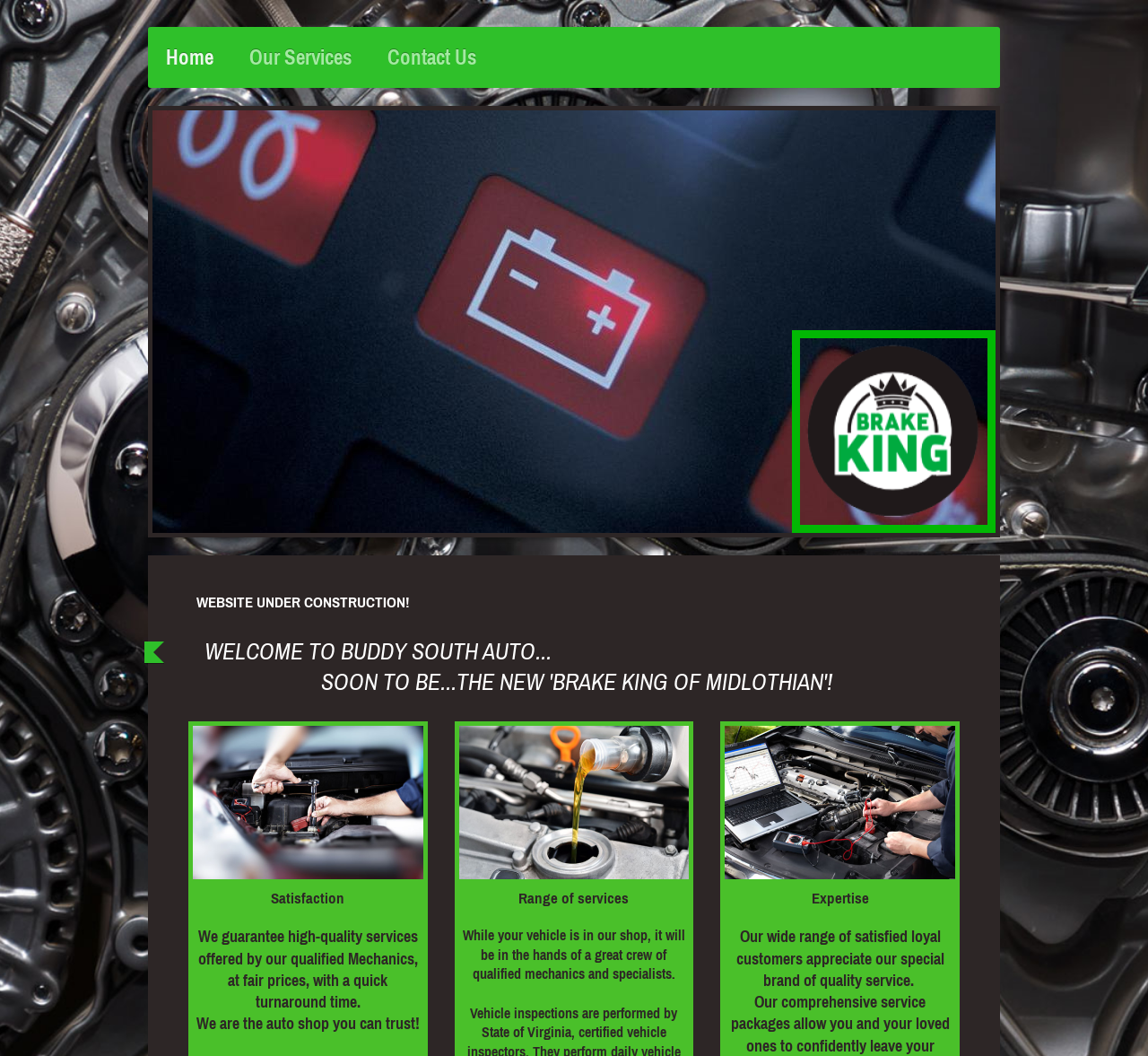Identify the bounding box for the element characterized by the following description: "+1 (714) 895-4344".

None